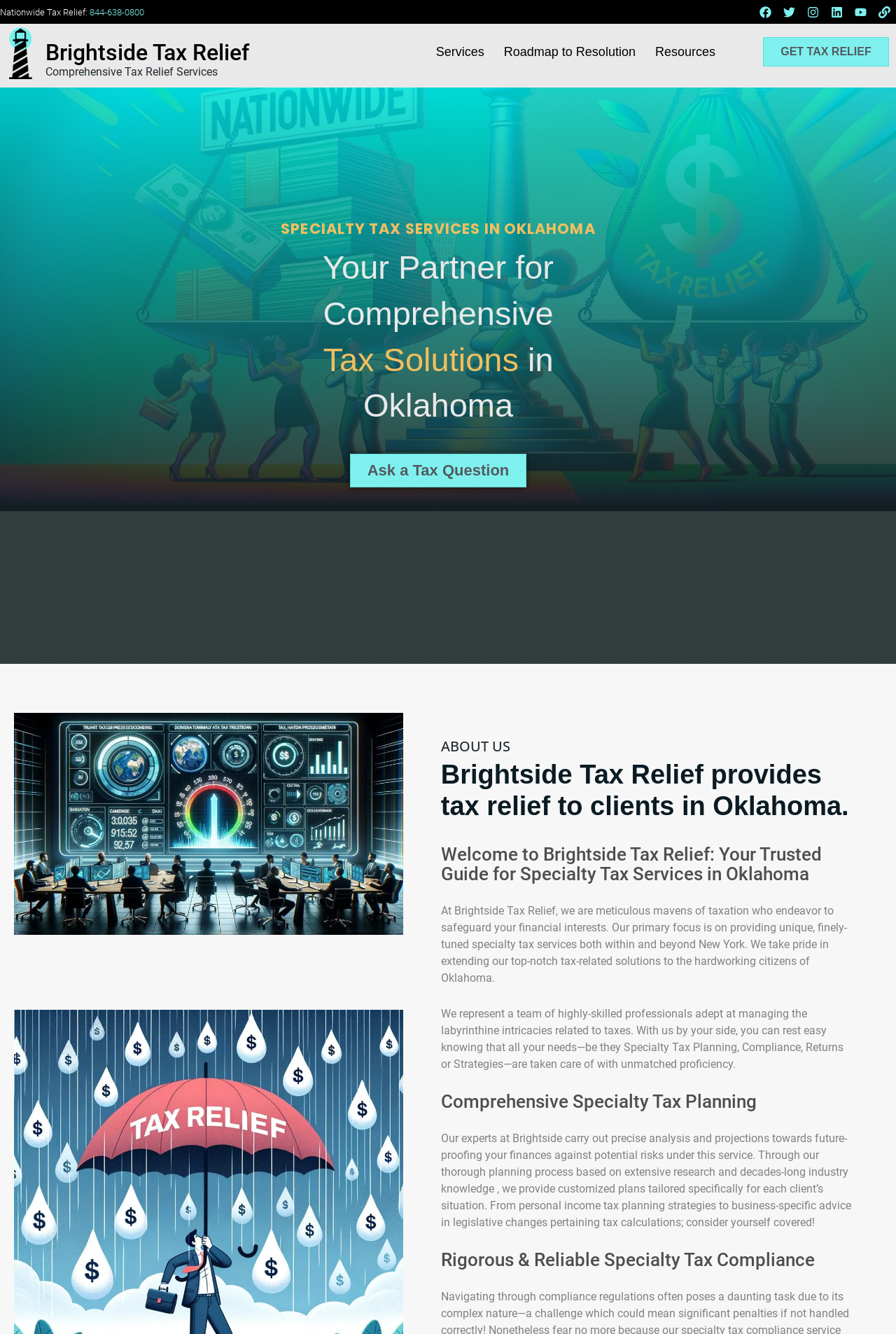What services does the company provide?
Answer the question with as much detail as possible.

I found the services by looking at the headings and text on the webpage, which mention 'Comprehensive Tax Relief Services', 'Specialty Tax Planning', 'Compliance', and 'Returns'.